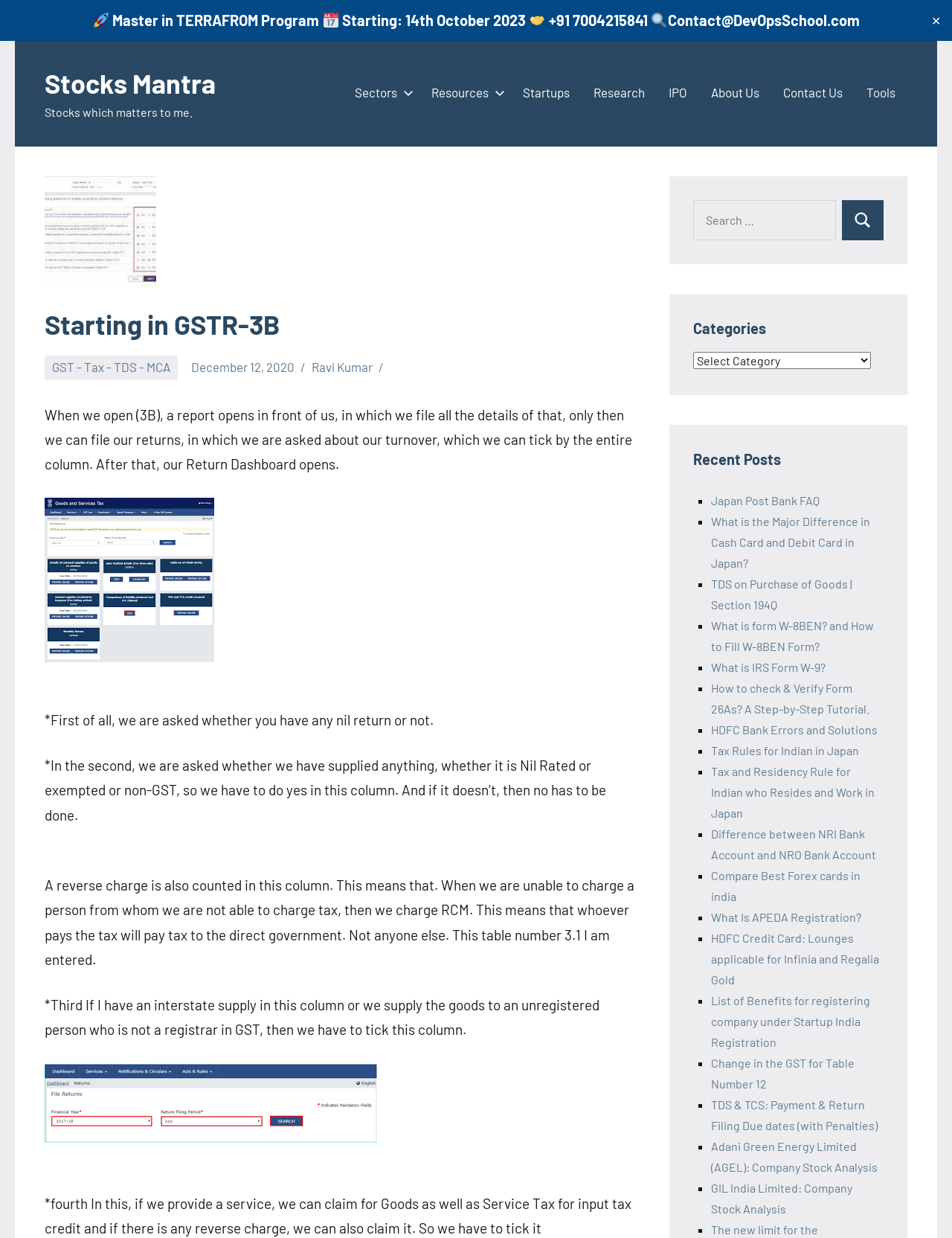Extract the primary heading text from the webpage.

Starting in GSTR-3B